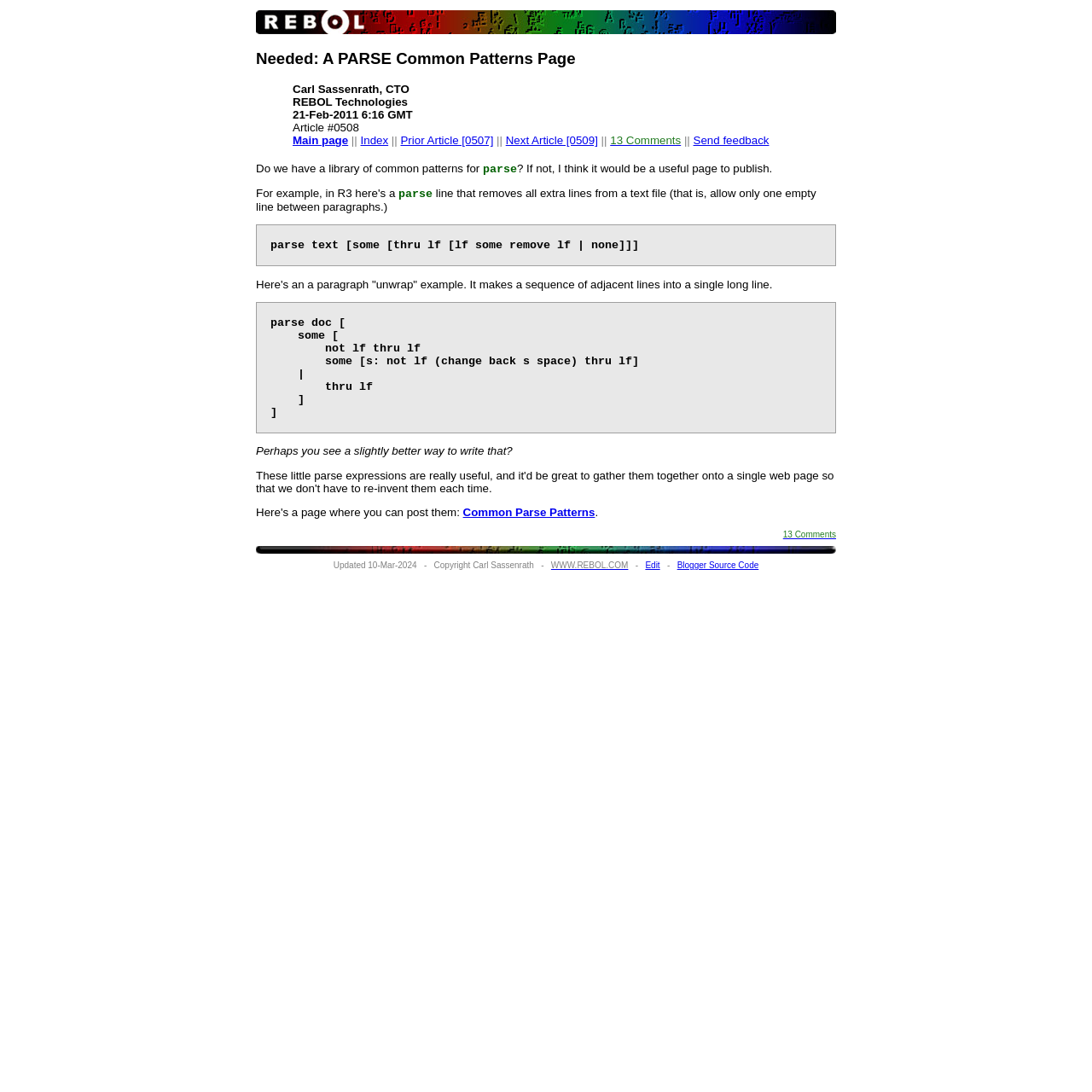Refer to the image and answer the question with as much detail as possible: Who is the author of the article?

The author of the article is mentioned in the text as 'Carl Sassenrath, CTO REBOL Technologies' which is located in the LayoutTableCell element with bounding box coordinates [0.266, 0.074, 0.707, 0.137].